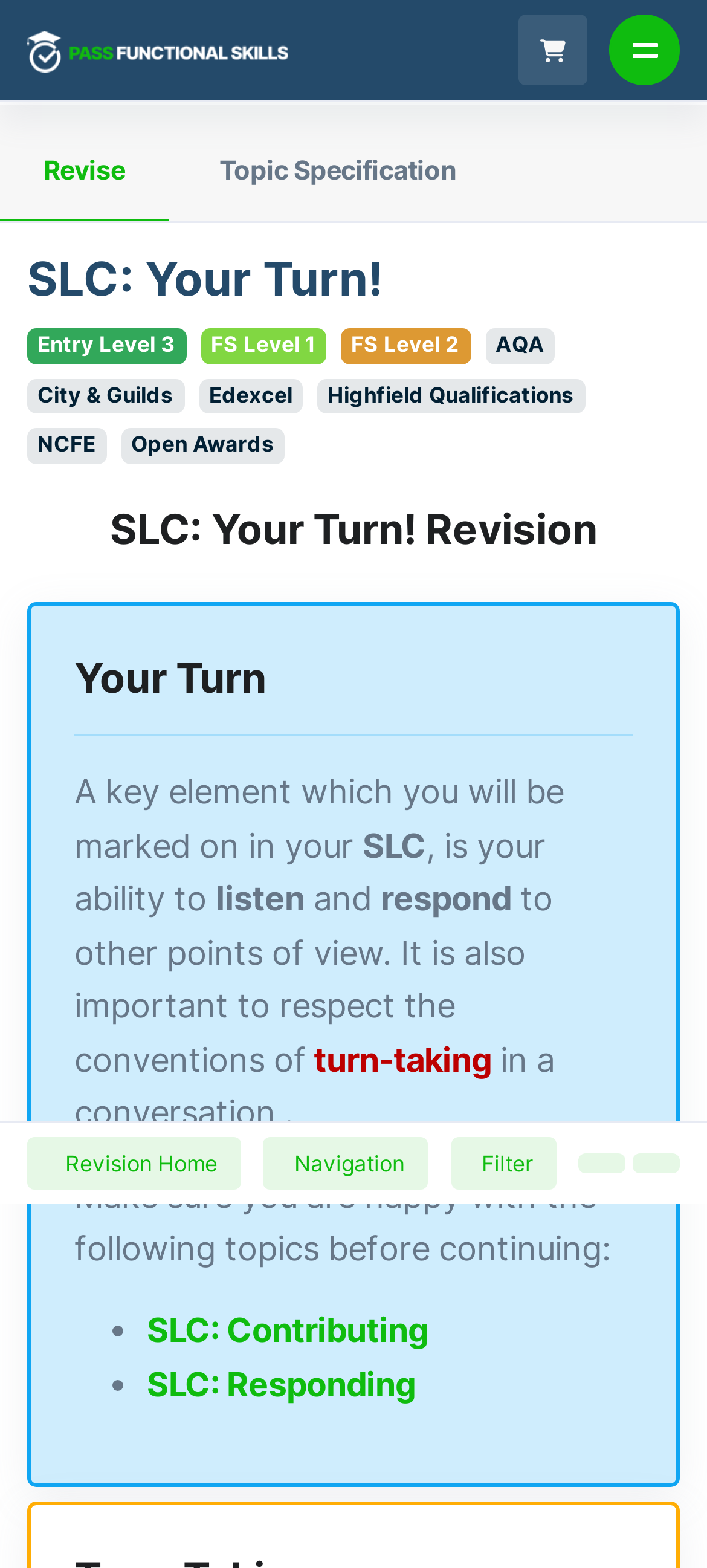Find the bounding box coordinates for the UI element whose description is: "aria-label="Toggle navigation"". The coordinates should be four float numbers between 0 and 1, in the format [left, top, right, bottom].

[0.862, 0.009, 0.962, 0.054]